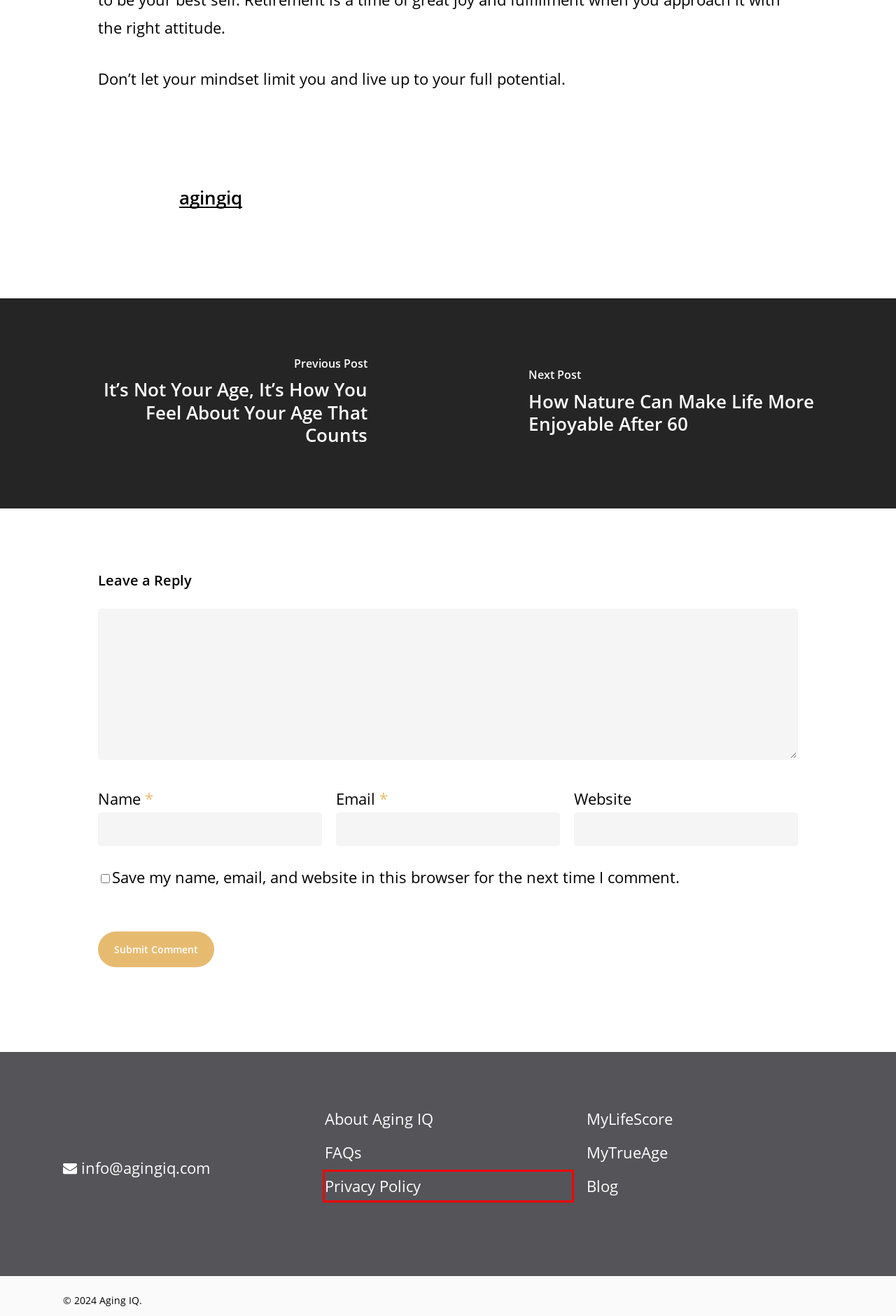Please examine the screenshot provided, which contains a red bounding box around a UI element. Select the webpage description that most accurately describes the new page displayed after clicking the highlighted element. Here are the candidates:
A. Privacy Policy Information - Aging IQ
B. It’s Not Your Age, It’s How You Feel About Your Age That Counts - Aging IQ
C. How Nature Can Make Life More Enjoyable After 60 - Aging IQ
D. About Aging IQ - Aging IQ
E. 3 Ways to Adopt a Growth Mindset in Retirement | Sixty and Me
F. FAQs - Aging IQ
G. Mental Health - Aging IQ
H. Aging IQ - Prepare Your Future

A